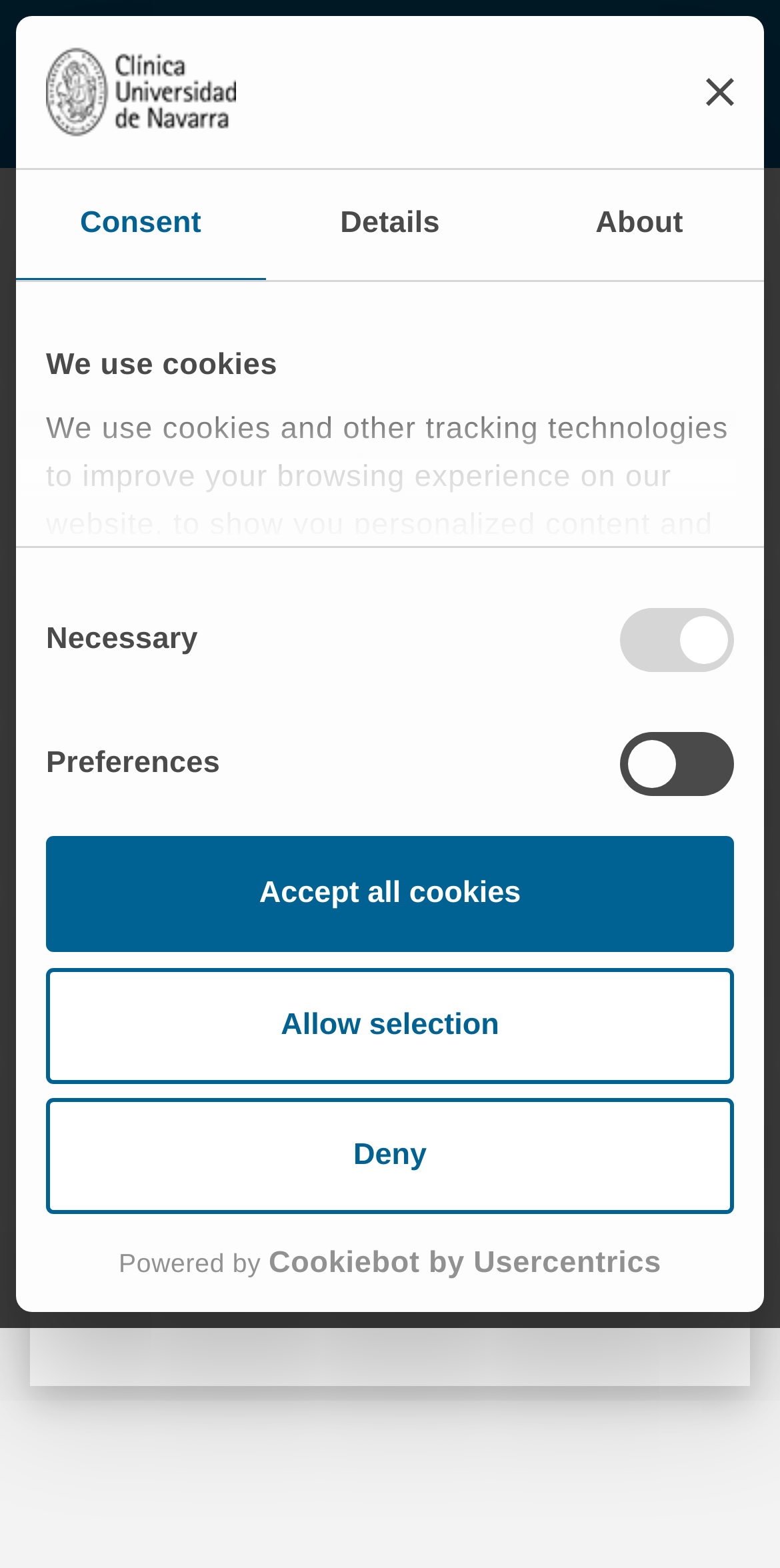Determine the bounding box coordinates for the area that needs to be clicked to fulfill this task: "Click the logo link". The coordinates must be given as four float numbers between 0 and 1, i.e., [left, top, right, bottom].

[0.059, 0.793, 0.941, 0.818]